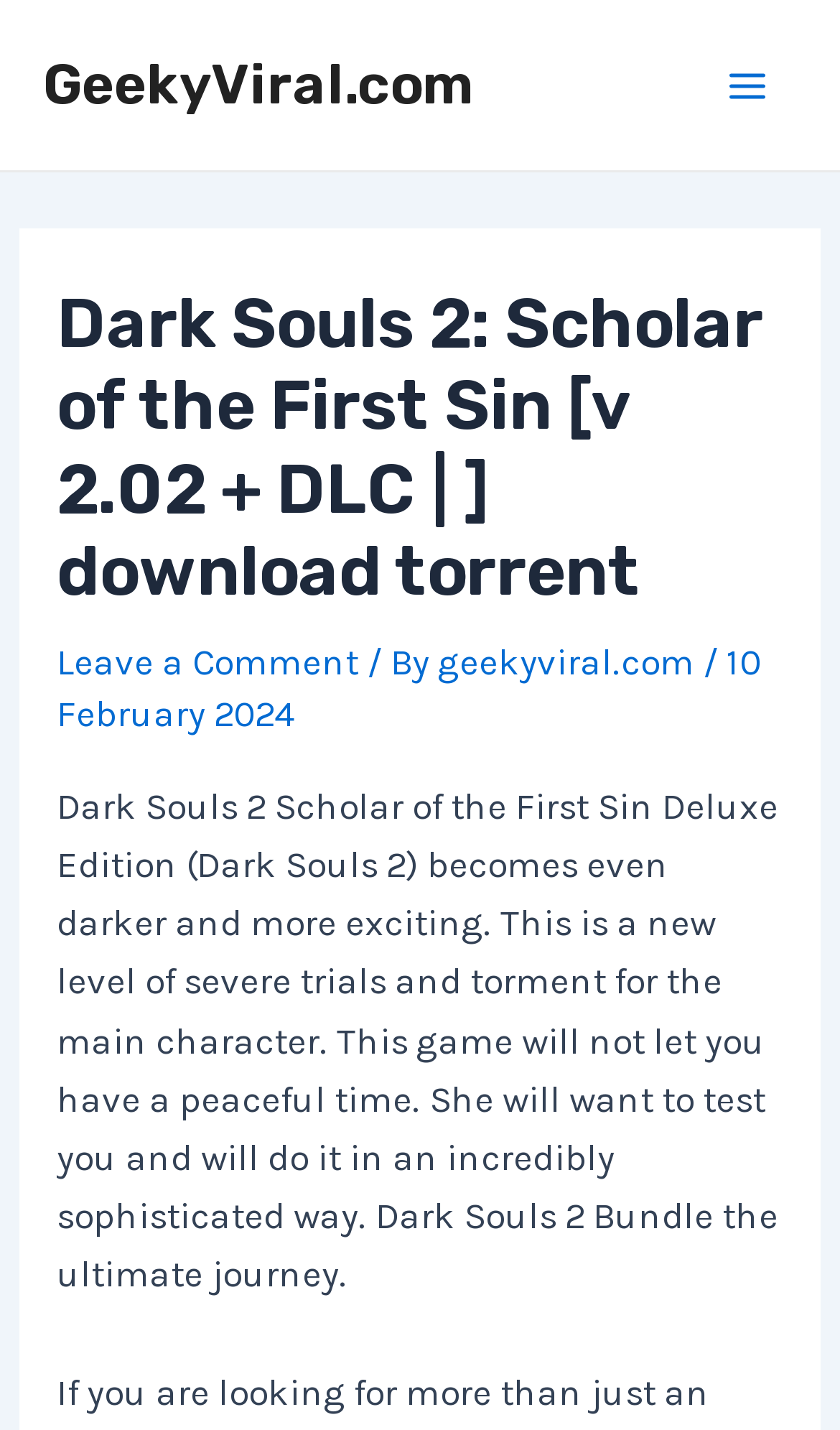What is the purpose of the 'Main Menu' button?
Please look at the screenshot and answer in one word or a short phrase.

To navigate to main menu